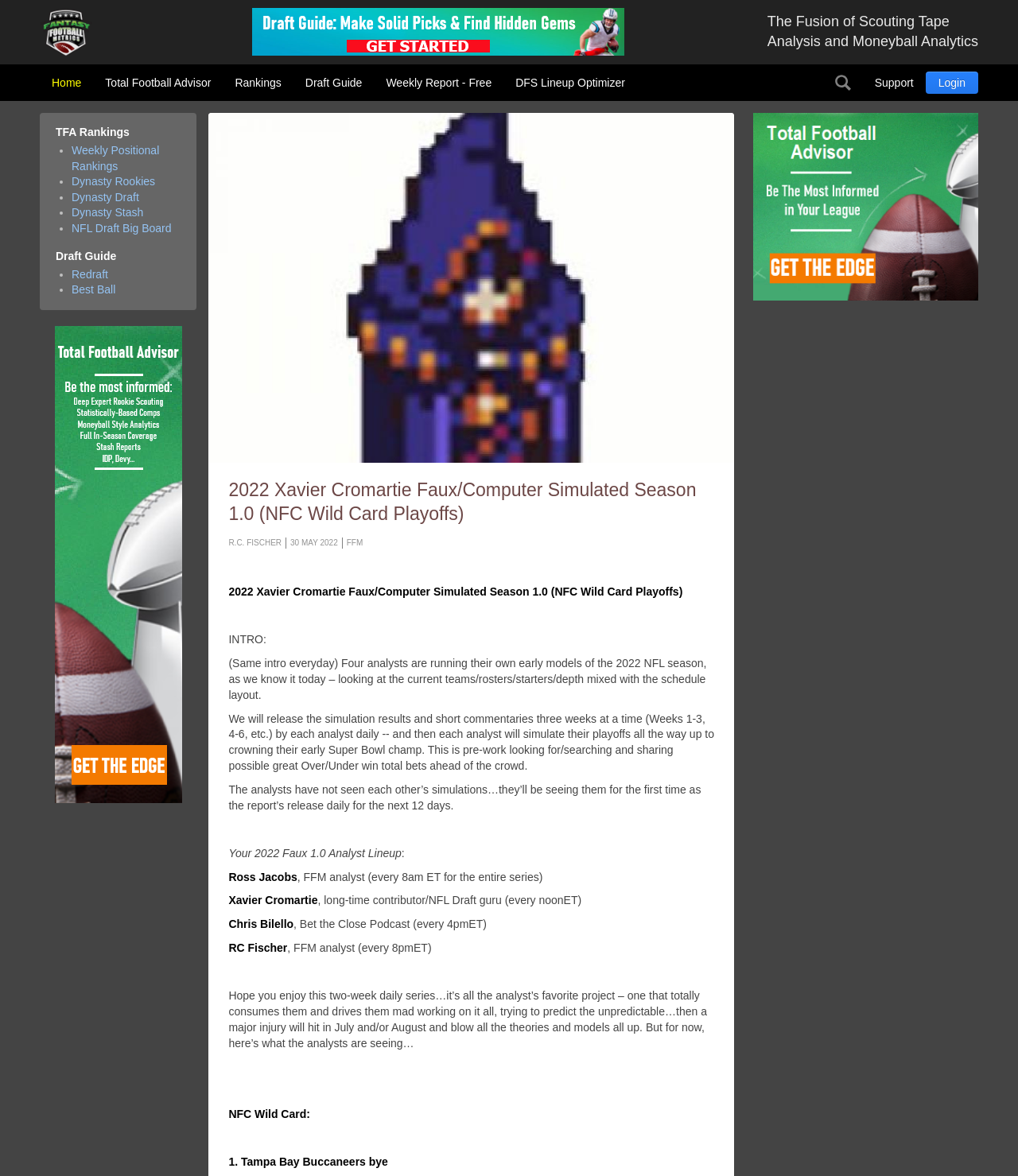What is the name of the website?
Respond to the question with a well-detailed and thorough answer.

I determined the answer by looking at the top-left corner of the webpage, where the website's name 'FantasyFootballMetrics' is displayed.